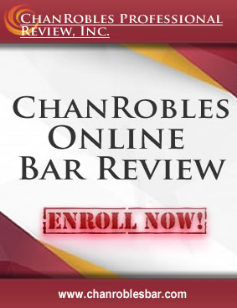What is the purpose of the banner?
Look at the image and respond with a one-word or short phrase answer.

To promote the ChanRobles Online Bar Review